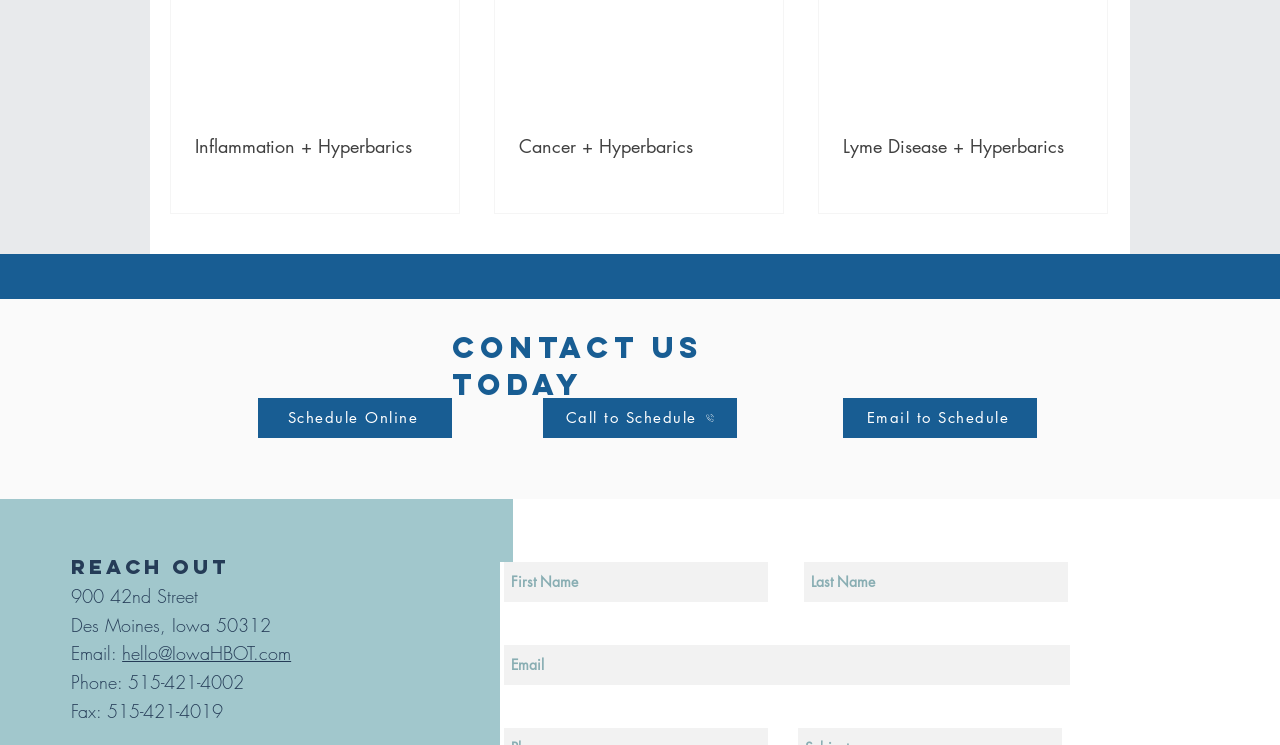What is the address of the location?
Using the image as a reference, answer the question with a short word or phrase.

900 42nd Street, Des Moines, Iowa 50312